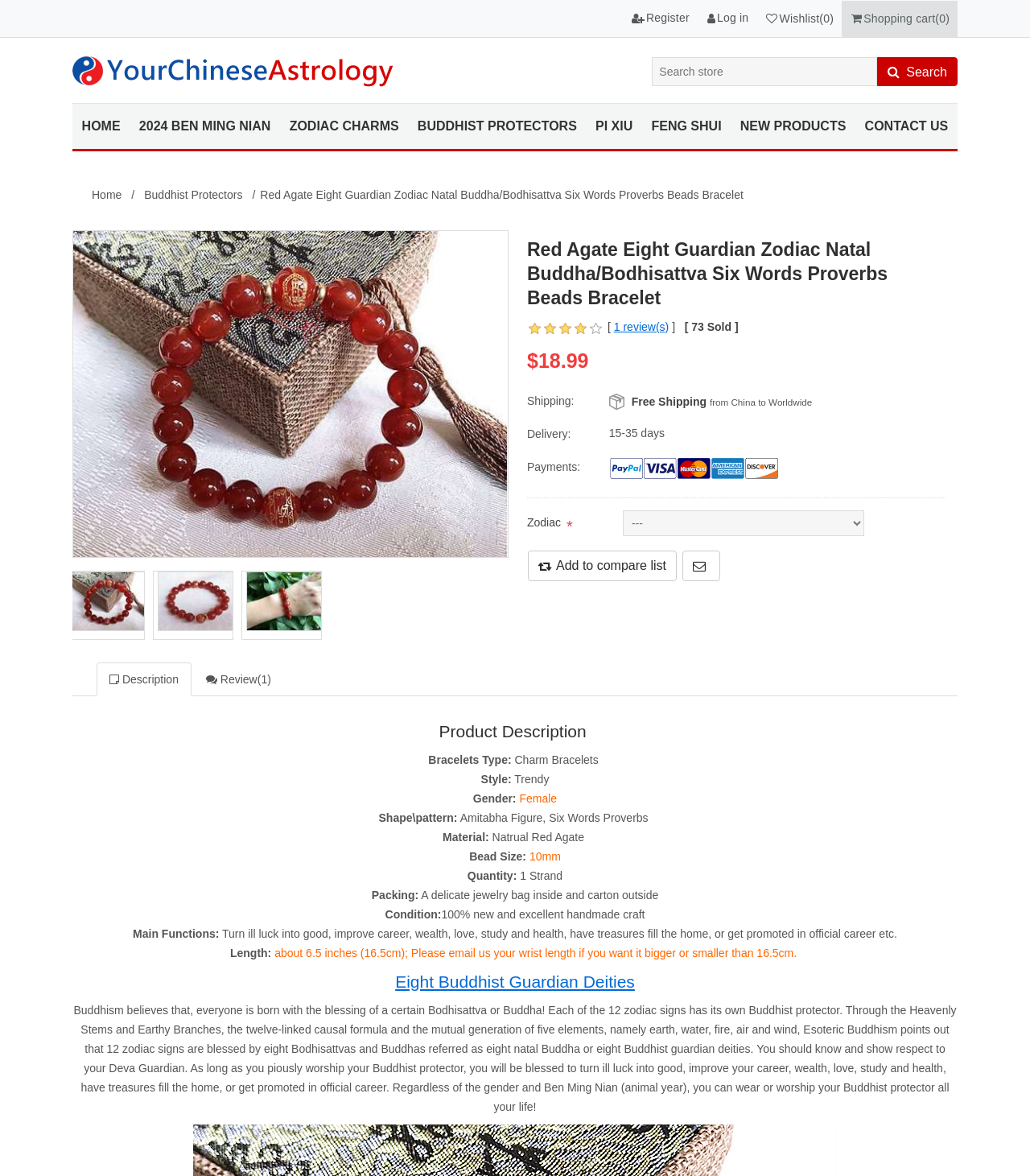Please identify the bounding box coordinates of the element that needs to be clicked to execute the following command: "Search for products". Provide the bounding box using four float numbers between 0 and 1, formatted as [left, top, right, bottom].

[0.633, 0.049, 0.852, 0.073]